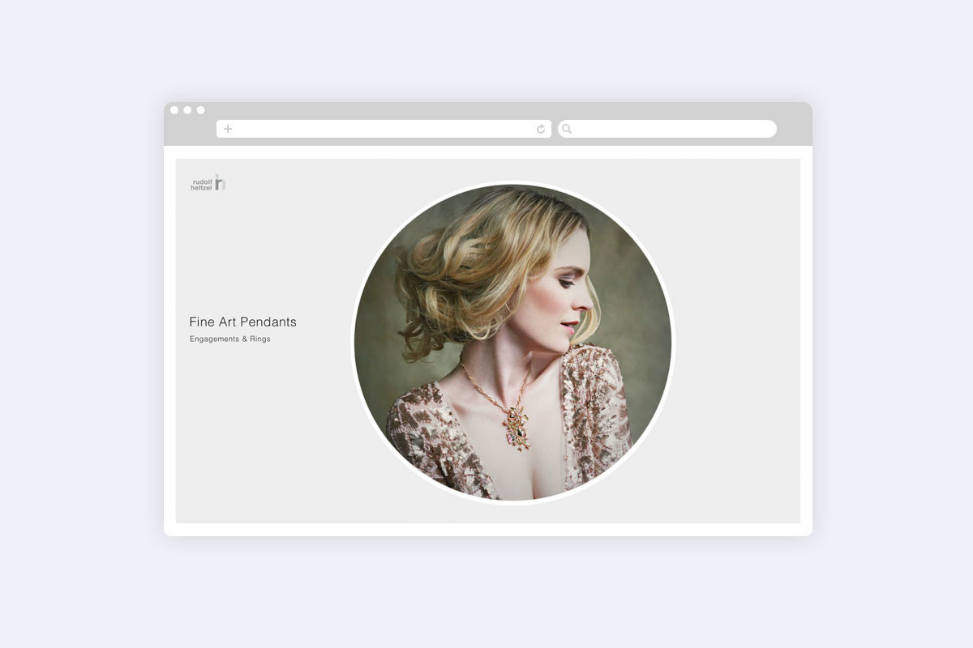Describe the scene depicted in the image with great detail.

The image features a sophisticated website design tailored for showcasing fine art pendants, particularly in the context of engagements and rings. A circular portrait of a model highlights the elegance of the jewelry, with her soft, wavy hair cascading gracefully over her shoulder. She wears a stunning outfit adorned with intricate details, which complements the delicate pendant around her neck. The background is subtly blurred, emphasizing the model and the pendant, creating an inviting and stylish atmosphere. Accompanying text labels the collection "Fine Art Pendants," suggesting a curated selection of distinctive pieces aimed at an upscale audience. The overall layout aims for a clean and functional user-friendly experience, reflecting the unique craftsmanship of Rudolf Heltzel's works.